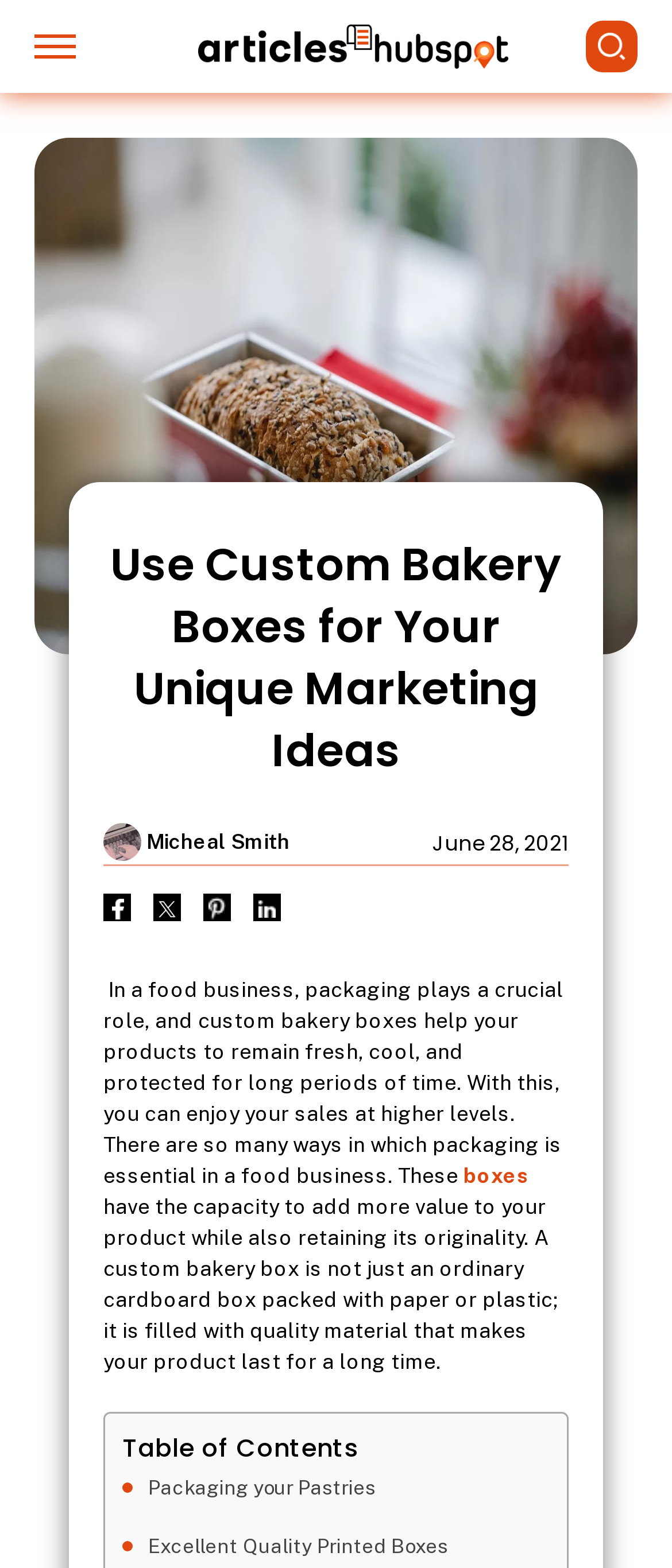Please locate the UI element described by "Packaging your Pastries" and provide its bounding box coordinates.

[0.221, 0.935, 0.559, 0.962]